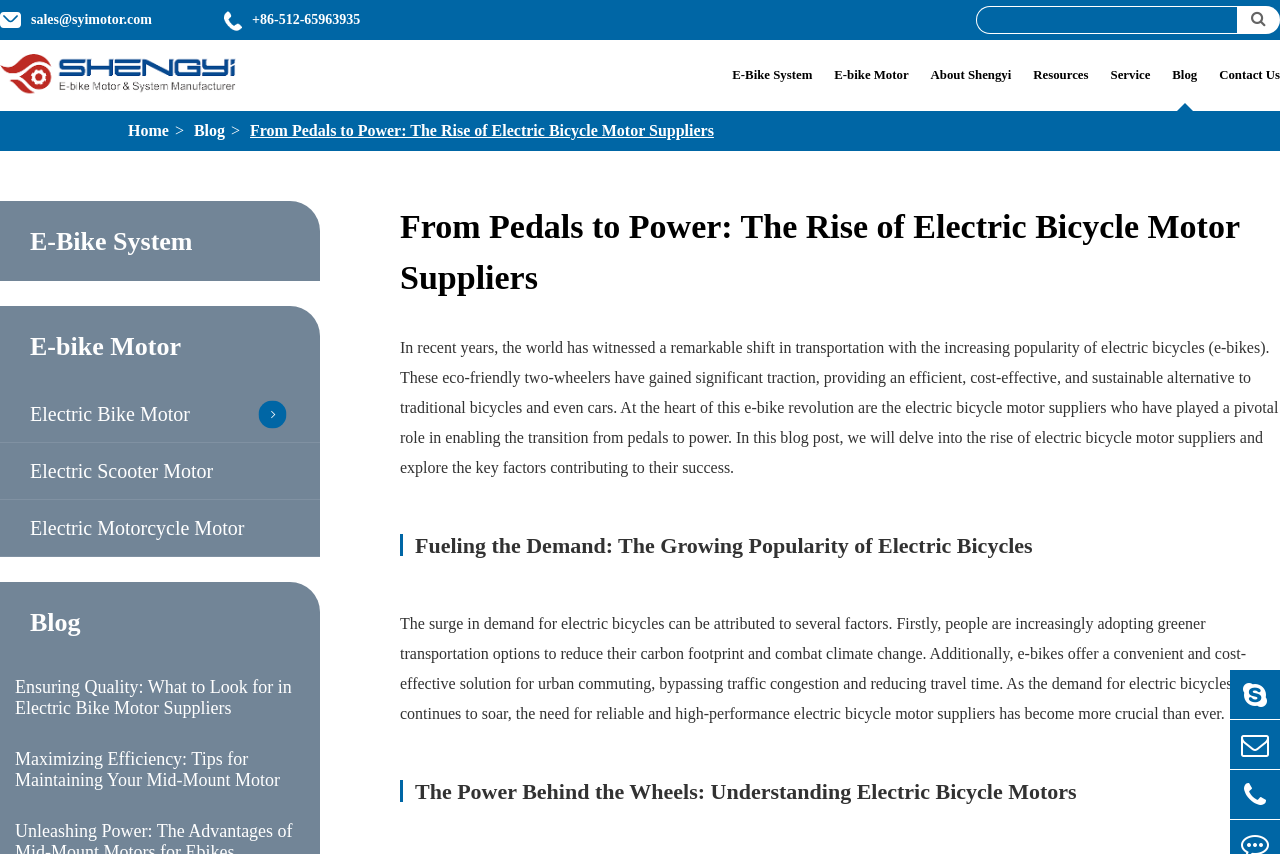Give a detailed account of the webpage.

The webpage is about the rise of electric bicycle motor suppliers, with a focus on the increasing popularity of e-bikes and the key factors contributing to their success. 

At the top left corner, there is a contact information section with a link to "sales@syimotor.com" accompanied by a small image, and a phone number "+86-512-65963935" displayed next to a small image. 

Below this section, there is a search bar with a textbox and a button. 

To the right of the contact information section, there are several links to different pages, including "Suzhou Shengyi Motor Co., Ltd.", "E-Bike System", "E-bike Motor", "About Shengyi", "Resources", "Service", "Blog", and "Contact Us". 

On the top right side, there are links to "Home" and "Blog", followed by a longer link to the current page "From Pedals to Power: The Rise of Electric Bicycle Motor Suppliers". 

Below these links, there are more links to other pages, including "E-Bike System", "E-bike Motor", "Electric Bike Motor", "Electric Scooter Motor", and "Electric Motorcycle Motor". 

The main content of the webpage is divided into three sections, each with a heading. The first section, "From Pedals to Power: The Rise of Electric Bicycle Motor Suppliers", provides an introduction to the rise of e-bikes and the importance of electric bicycle motor suppliers. 

The second section, "Fueling the Demand: The Growing Popularity of Electric Bicycles", discusses the factors contributing to the increasing demand for e-bikes, such as the desire for greener transportation options and the convenience of e-bikes for urban commuting. 

The third section, "The Power Behind the Wheels: Understanding Electric Bicycle Motors", is not fully described in the provided accessibility tree, but it likely explores the technology behind electric bicycle motors. 

At the bottom right corner, there are links to "Skype" and two social media platforms.